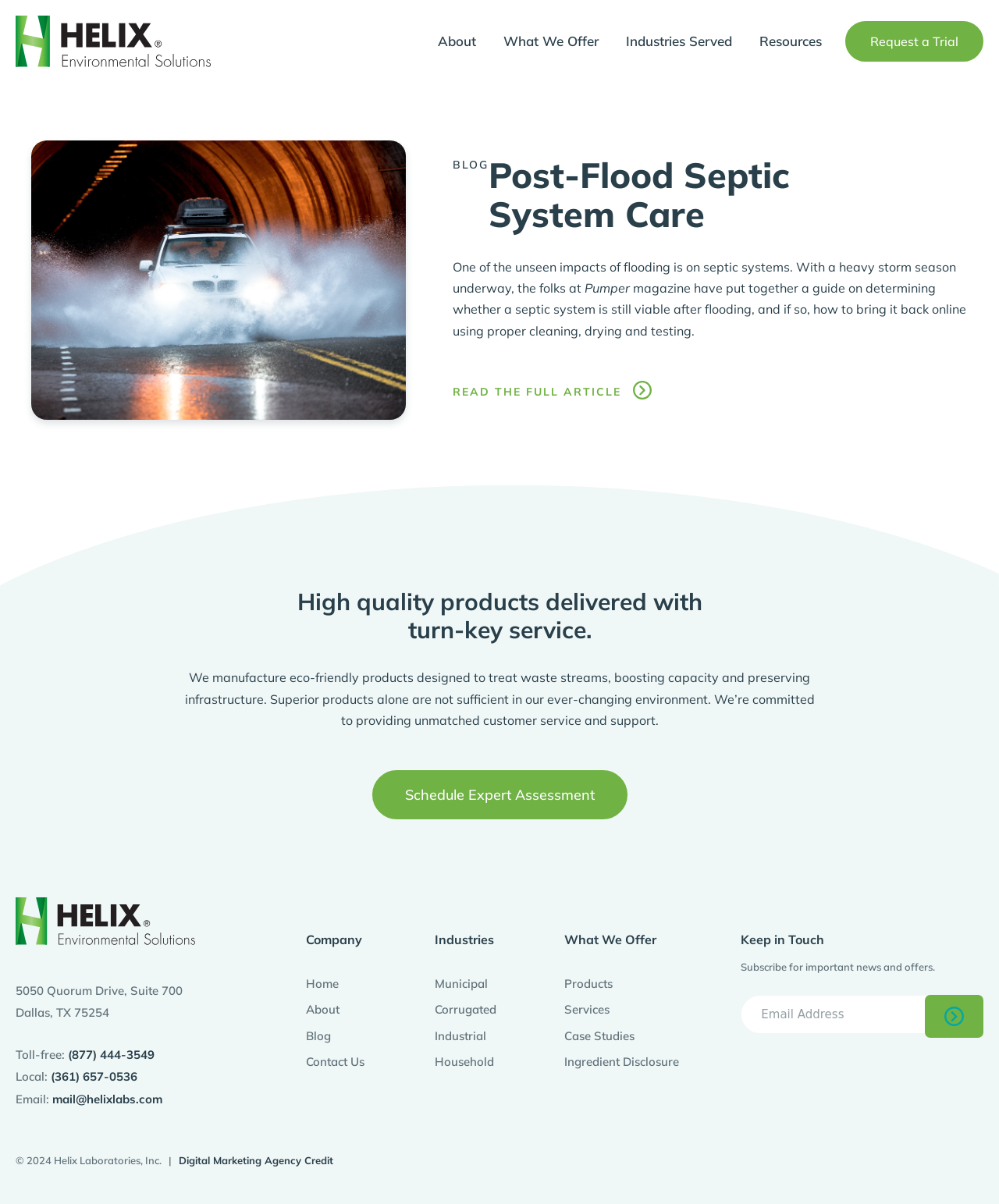Using the description: "Services", determine the UI element's bounding box coordinates. Ensure the coordinates are in the format of four float numbers between 0 and 1, i.e., [left, top, right, bottom].

[0.565, 0.83, 0.71, 0.847]